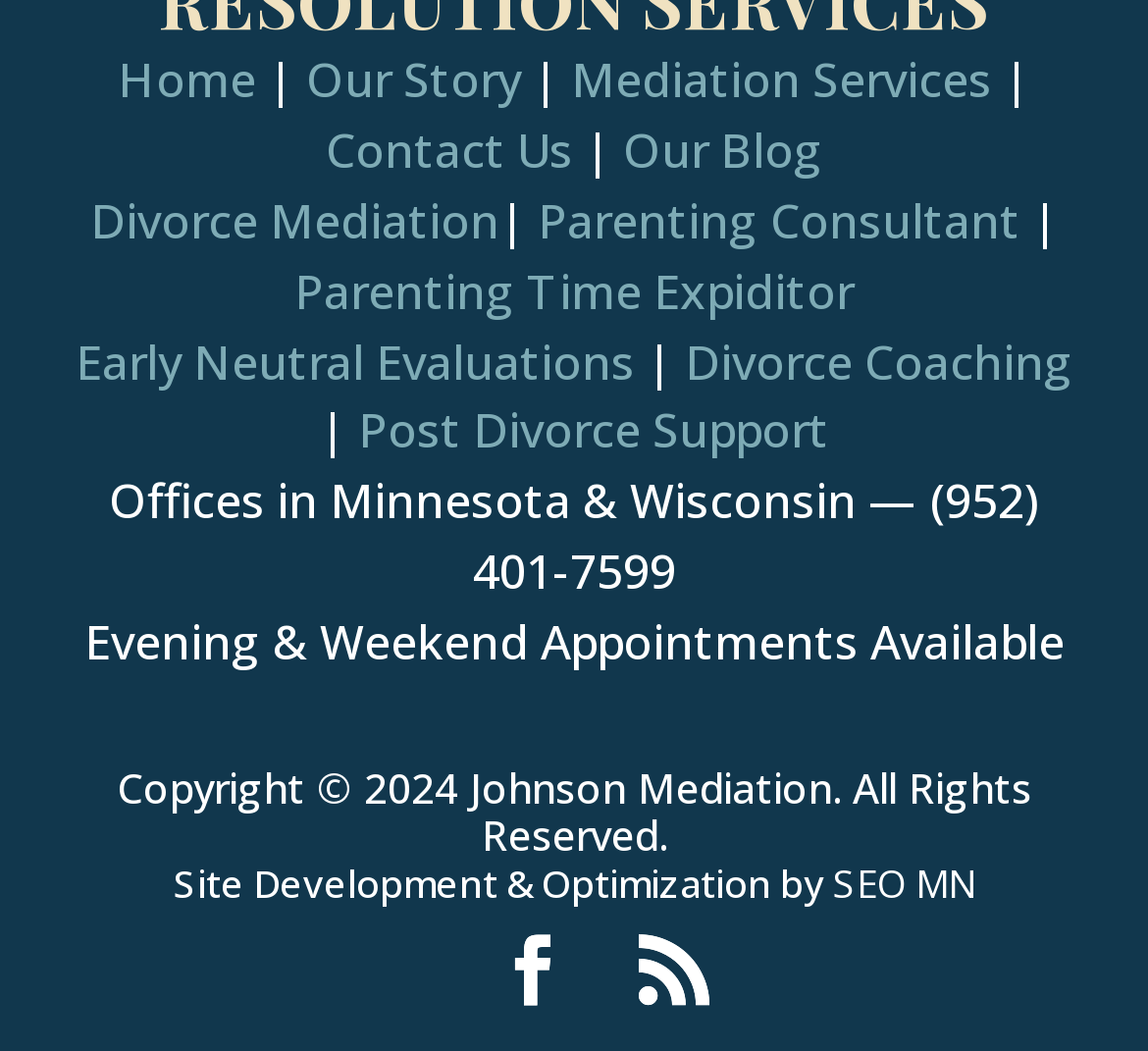How many social media links are at the bottom of the webpage?
Please provide a detailed answer to the question.

I found two social media links at the bottom of the webpage, which are '' and ''. These links are likely to be Facebook and Twitter links.